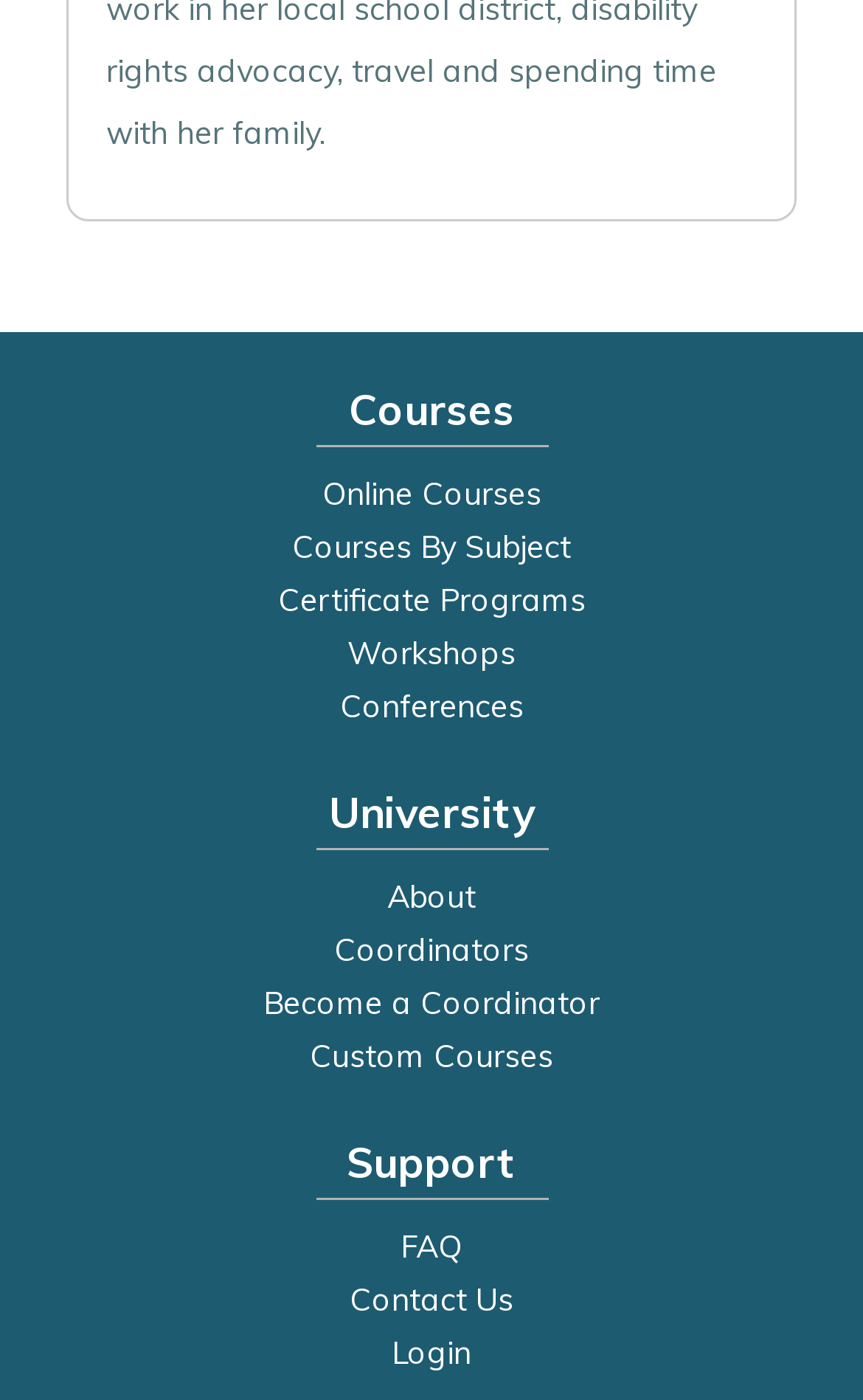Determine the bounding box coordinates for the UI element with the following description: "Contact Us". The coordinates should be four float numbers between 0 and 1, represented as [left, top, right, bottom].

[0.038, 0.909, 0.962, 0.947]